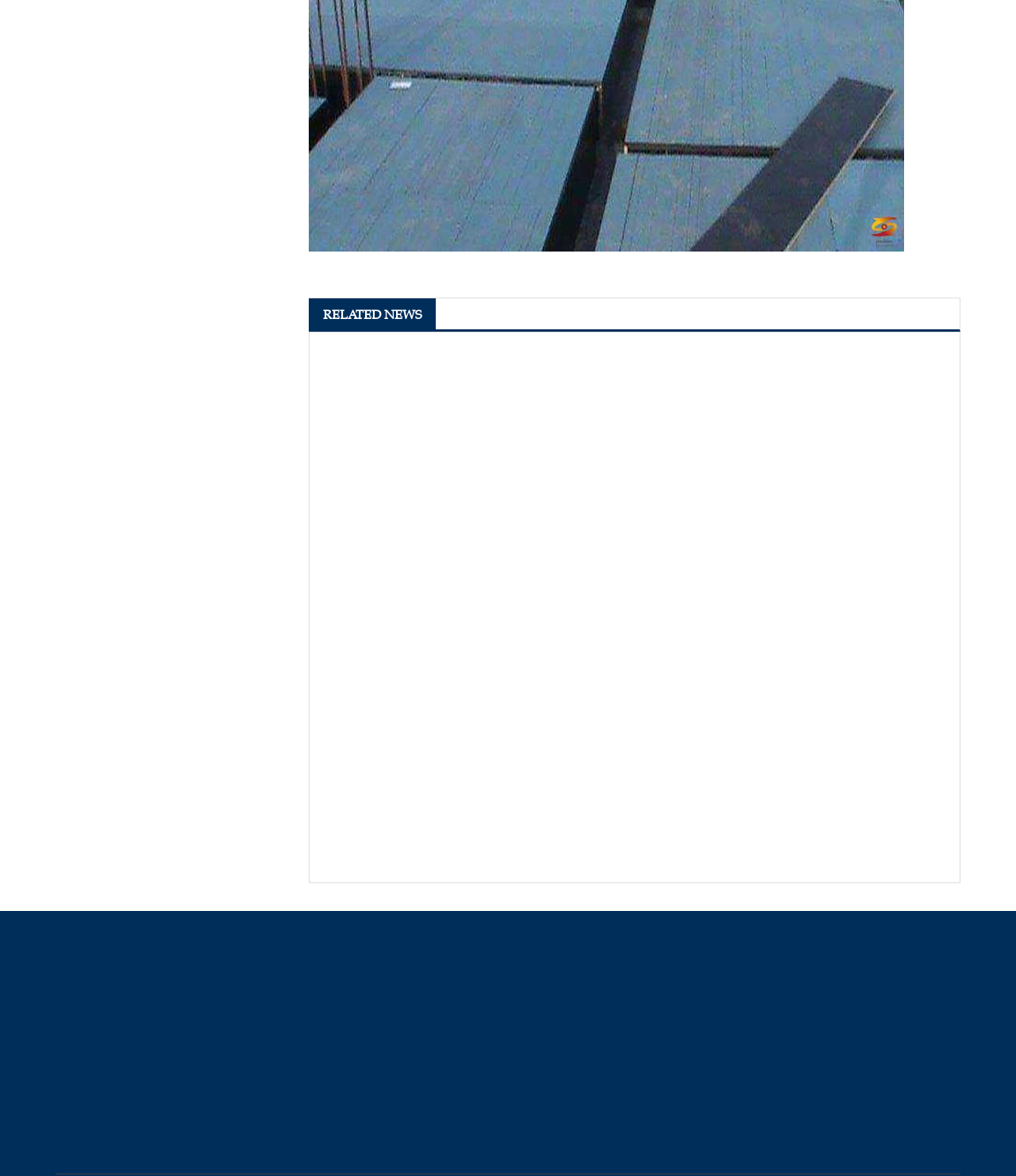Show the bounding box coordinates for the element that needs to be clicked to execute the following instruction: "Fill in the textbox '*Name'". Provide the coordinates in the form of four float numbers between 0 and 1, i.e., [left, top, right, bottom].

[0.286, 0.822, 0.474, 0.849]